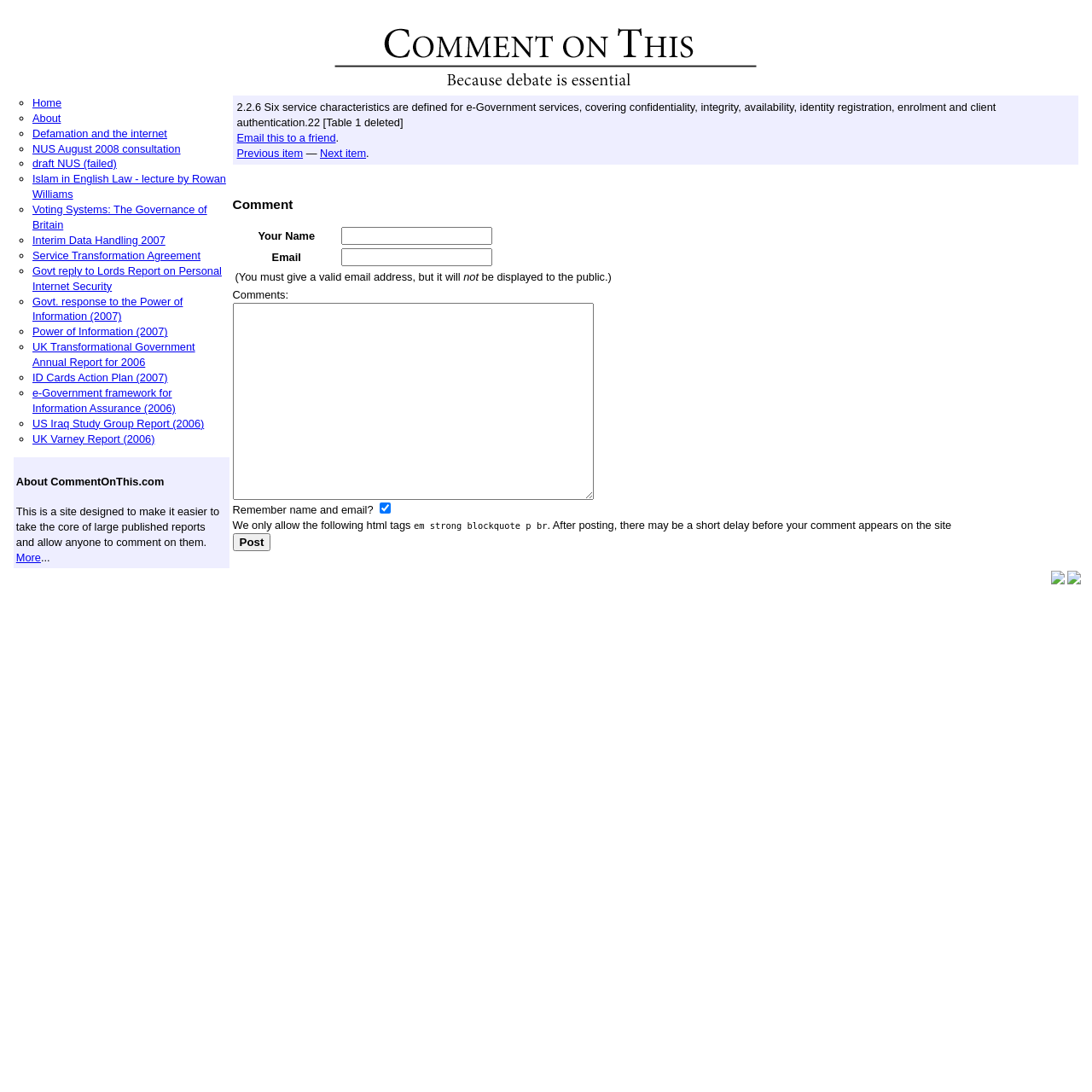Locate the bounding box coordinates of the clickable element to fulfill the following instruction: "Click on the 'Email this to a friend' link". Provide the coordinates as four float numbers between 0 and 1 in the format [left, top, right, bottom].

[0.217, 0.12, 0.307, 0.132]